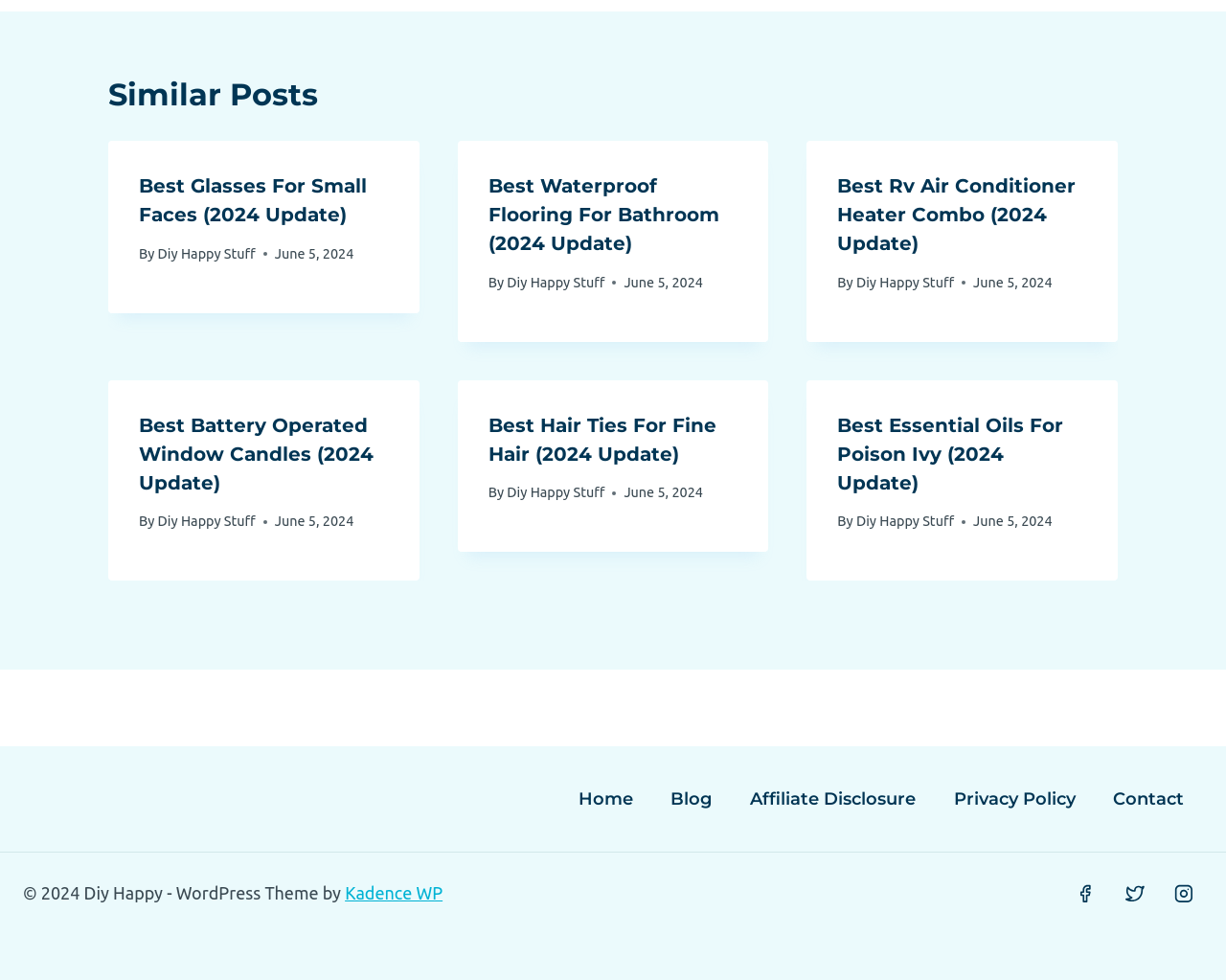Can you pinpoint the bounding box coordinates for the clickable element required for this instruction: "Click on 'Best Waterproof Flooring For Bathroom (2024 Update)'"? The coordinates should be four float numbers between 0 and 1, i.e., [left, top, right, bottom].

[0.398, 0.225, 0.586, 0.307]